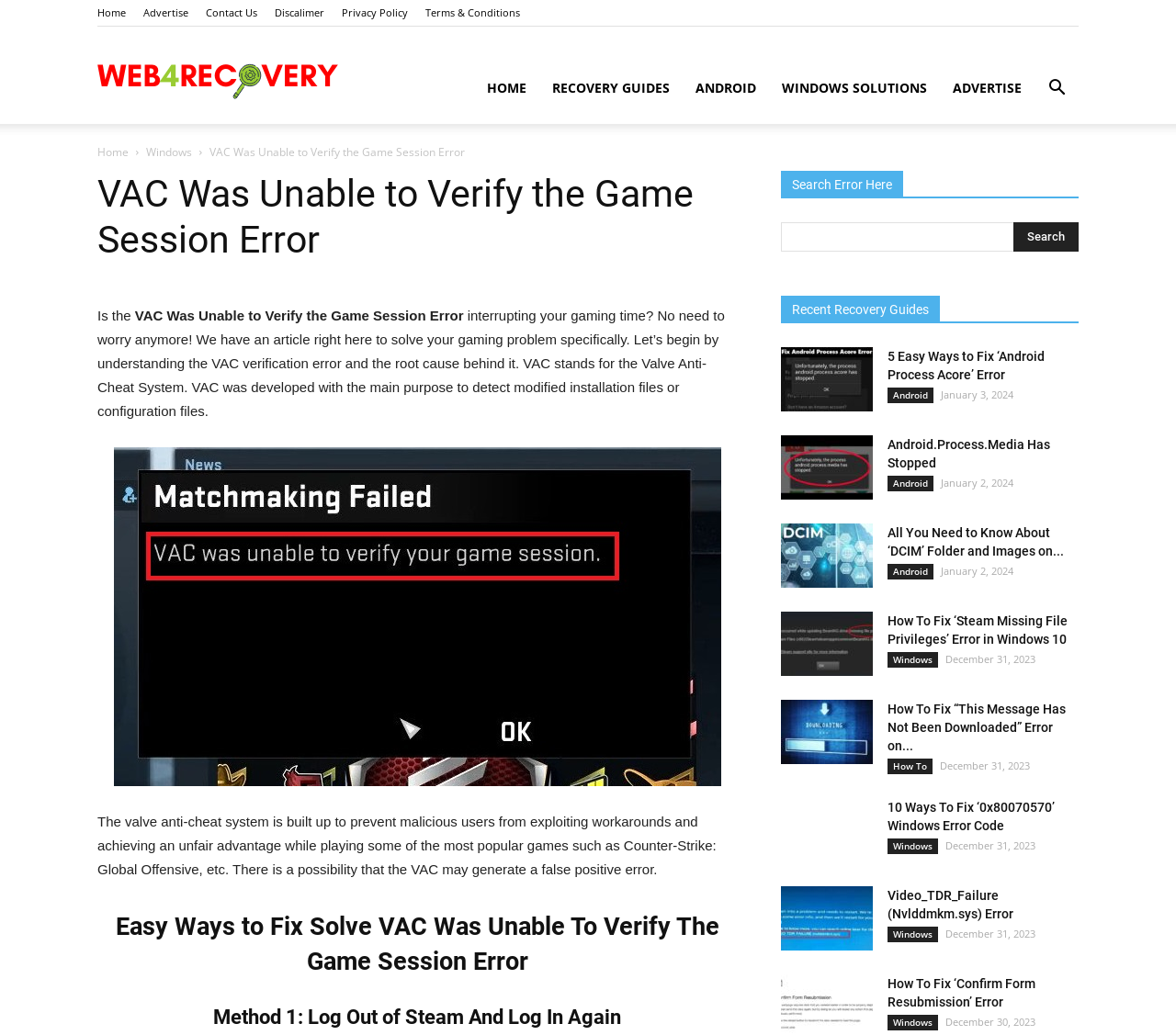What is the topic of the recent recovery guide '5 Easy Ways to Fix ‘Android Process Acore’ Error'?
Answer with a single word or phrase by referring to the visual content.

Android Process Acore Error